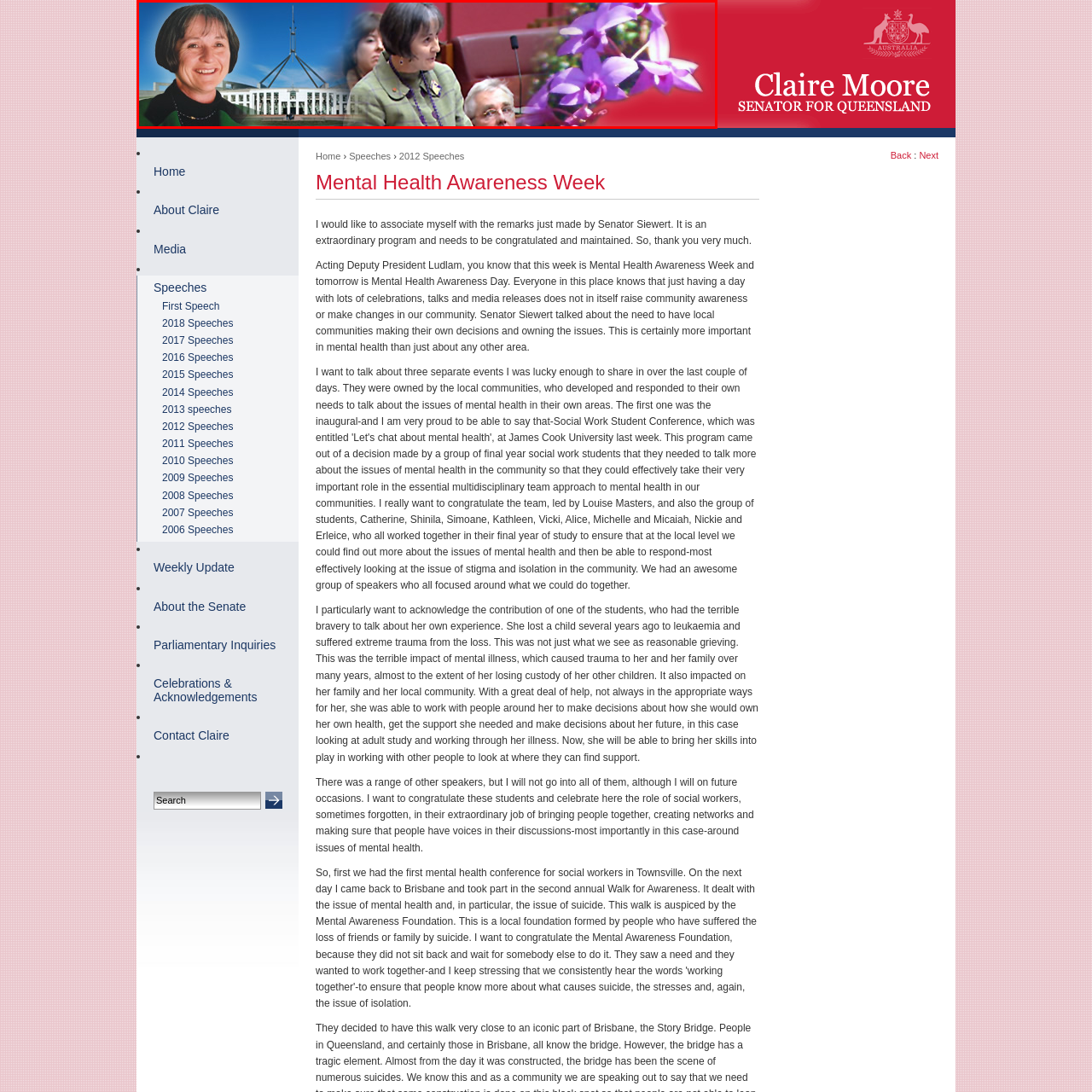Describe meticulously the scene encapsulated by the red boundary in the image.

This image highlights a prominent figure in the Australian political landscape, showcasing a blend of their professional presence and personal charisma. On the left, a smiling portrait is set against a backdrop of the Australian Parliament House, symbolizing the connection to national governance. In the center, the individual is depicted actively engaging in a parliamentary session, dressed in a stylish green outfit, illustrating their commitment to public service and advocacy. The surrounding elements, including a subtle floral motif, enhance the image's aesthetic appeal while emphasizing themes of growth and community support. This visual representation aligns with the spirit of Mental Health Awareness Week, showcasing a dedication to raising awareness and fostering discussion around mental health issues in Australia.